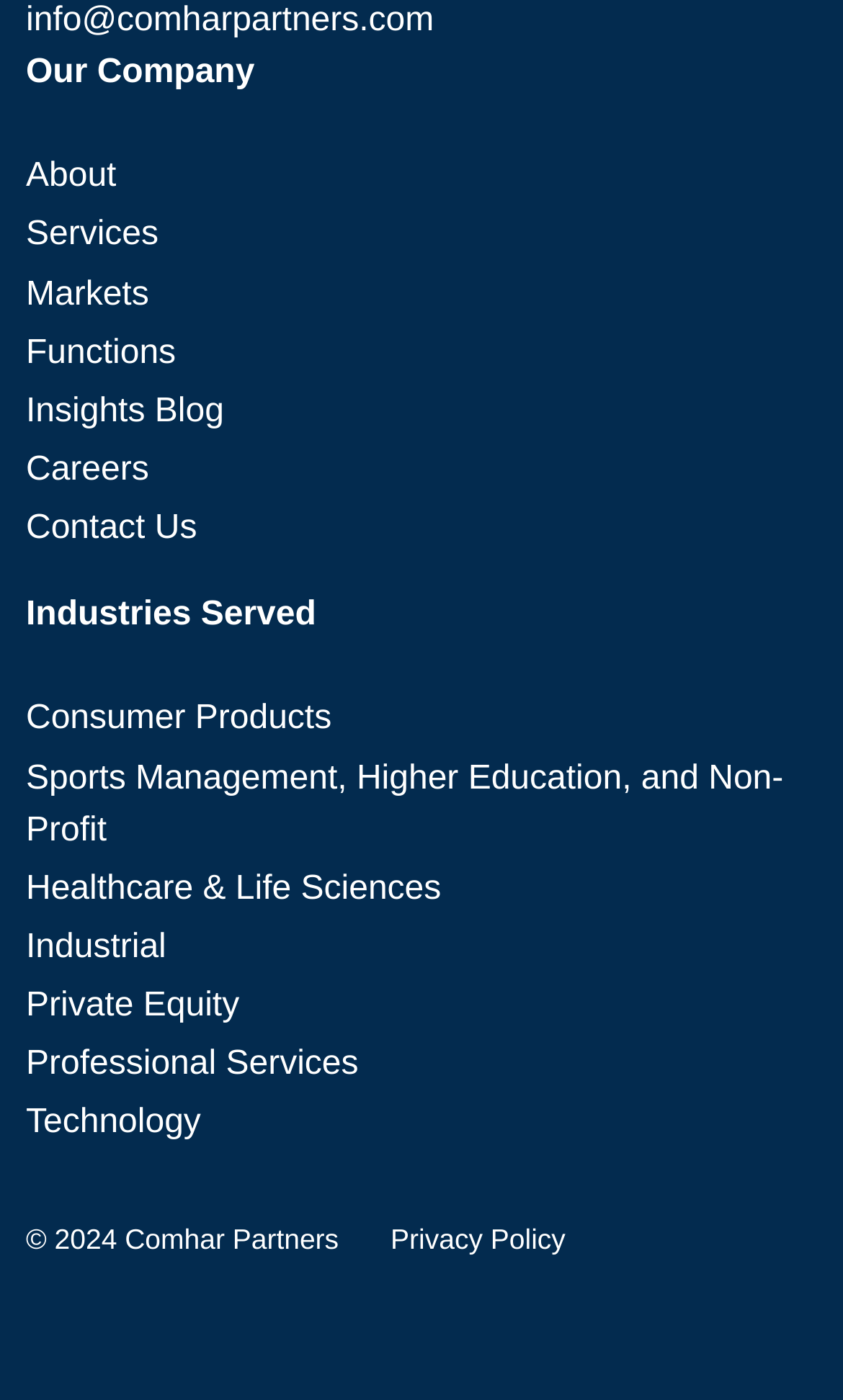How many industries are served?
Please provide a detailed and comprehensive answer to the question.

I counted the links under the 'Industries Served' section, which are 'Consumer Products', 'Sports Management, Higher Education, and Non-Profit', 'Healthcare & Life Sciences', 'Industrial', 'Private Equity', 'Professional Services', and 'Technology'. There are 8 industries served in total.